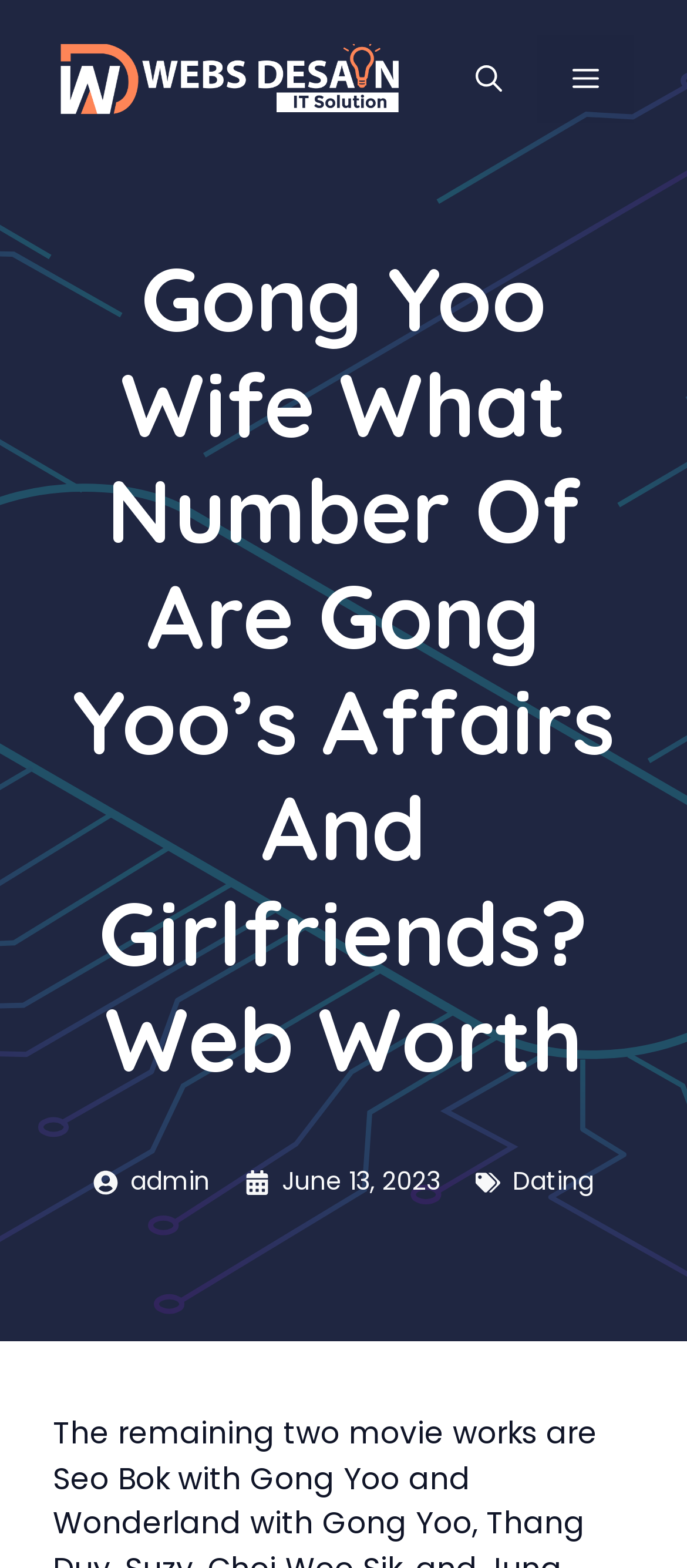Bounding box coordinates are specified in the format (top-left x, top-left y, bottom-right x, bottom-right y). All values are floating point numbers bounded between 0 and 1. Please provide the bounding box coordinate of the region this sentence describes: aria-label="Open Search Bar"

[0.641, 0.022, 0.782, 0.079]